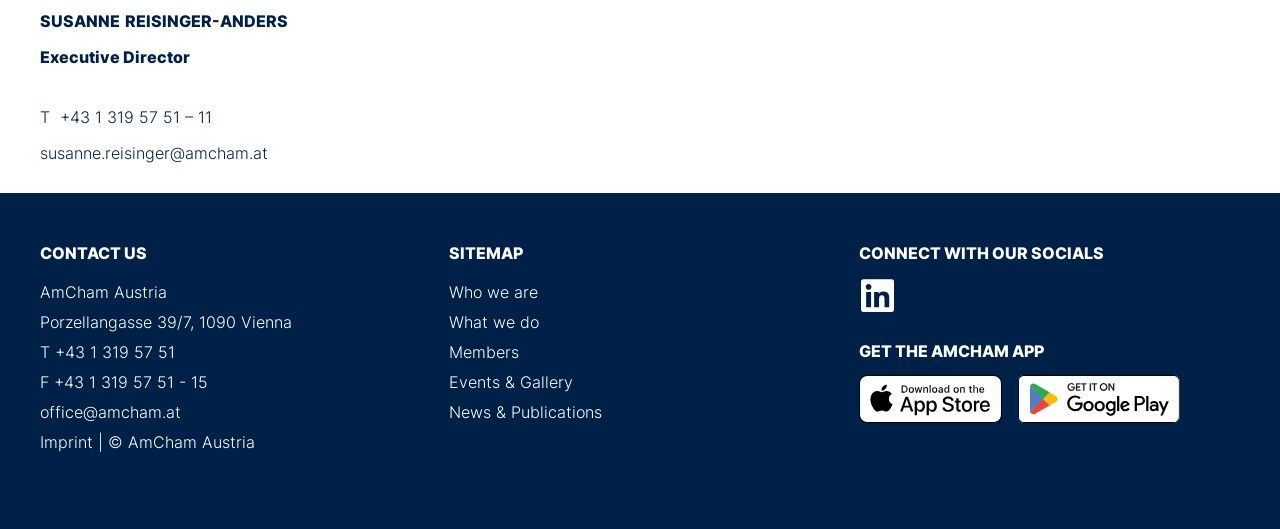Identify the bounding box coordinates of the section to be clicked to complete the task described by the following instruction: "Visit the AmCham Austria LinkedIn page". The coordinates should be four float numbers between 0 and 1, formatted as [left, top, right, bottom].

[0.671, 0.523, 0.701, 0.595]